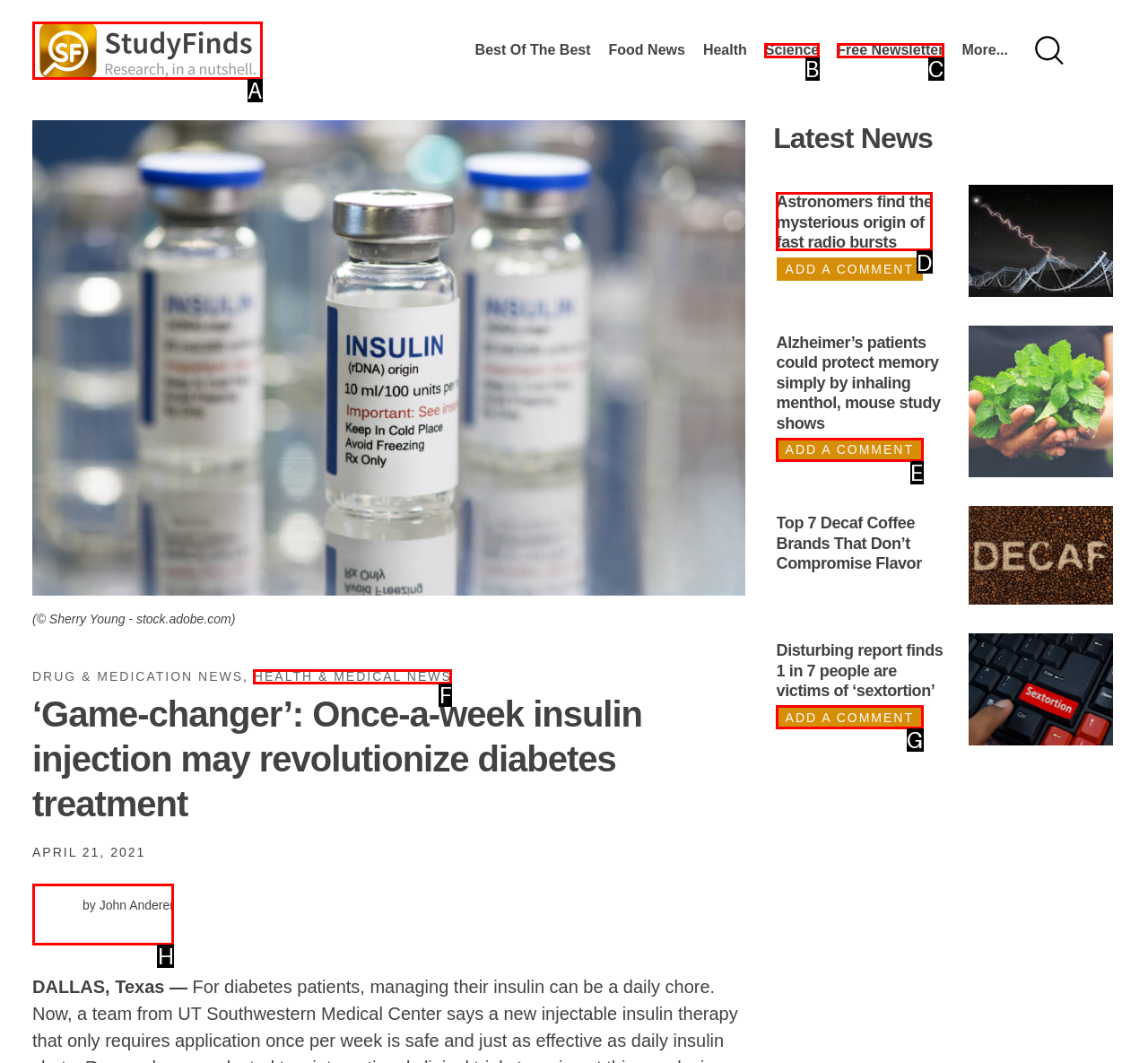Point out the option that needs to be clicked to fulfill the following instruction: Click 'Astronomers find the mysterious origin of fast radio bursts'
Answer with the letter of the appropriate choice from the listed options.

D